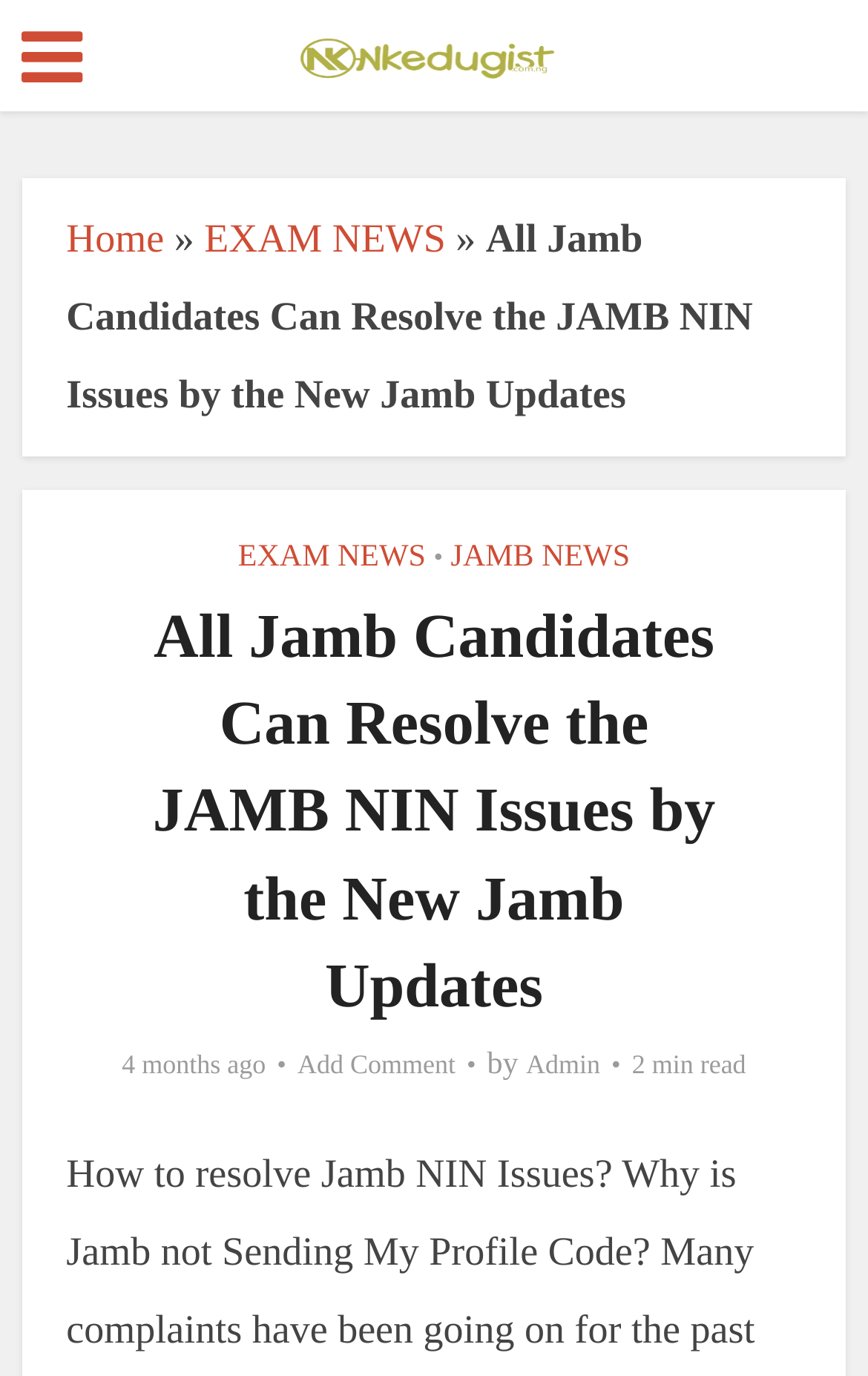Give a concise answer of one word or phrase to the question: 
What is the name of the website?

NkeduGists